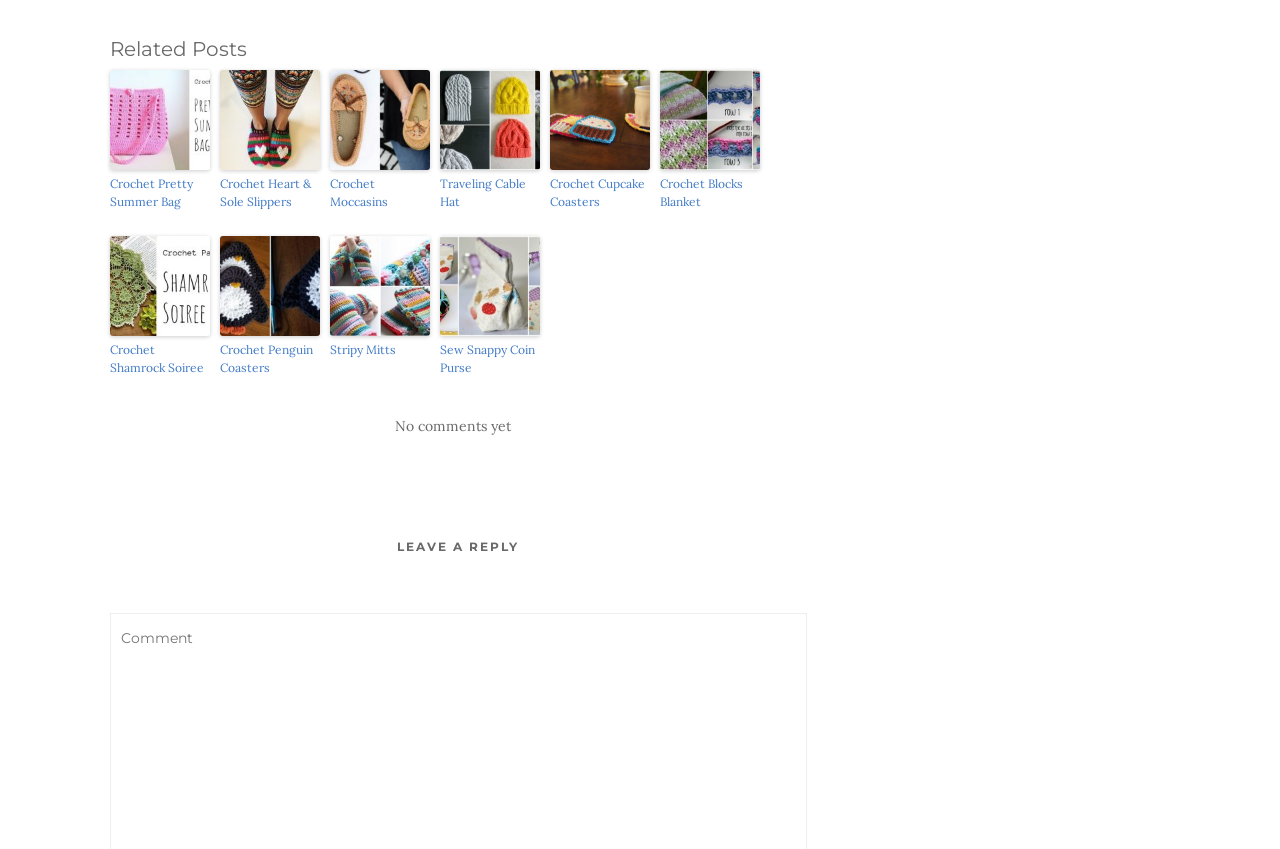Identify the bounding box coordinates for the region of the element that should be clicked to carry out the instruction: "Read 'LEAVE A REPLY'". The bounding box coordinates should be four float numbers between 0 and 1, i.e., [left, top, right, bottom].

[0.086, 0.636, 0.63, 0.663]